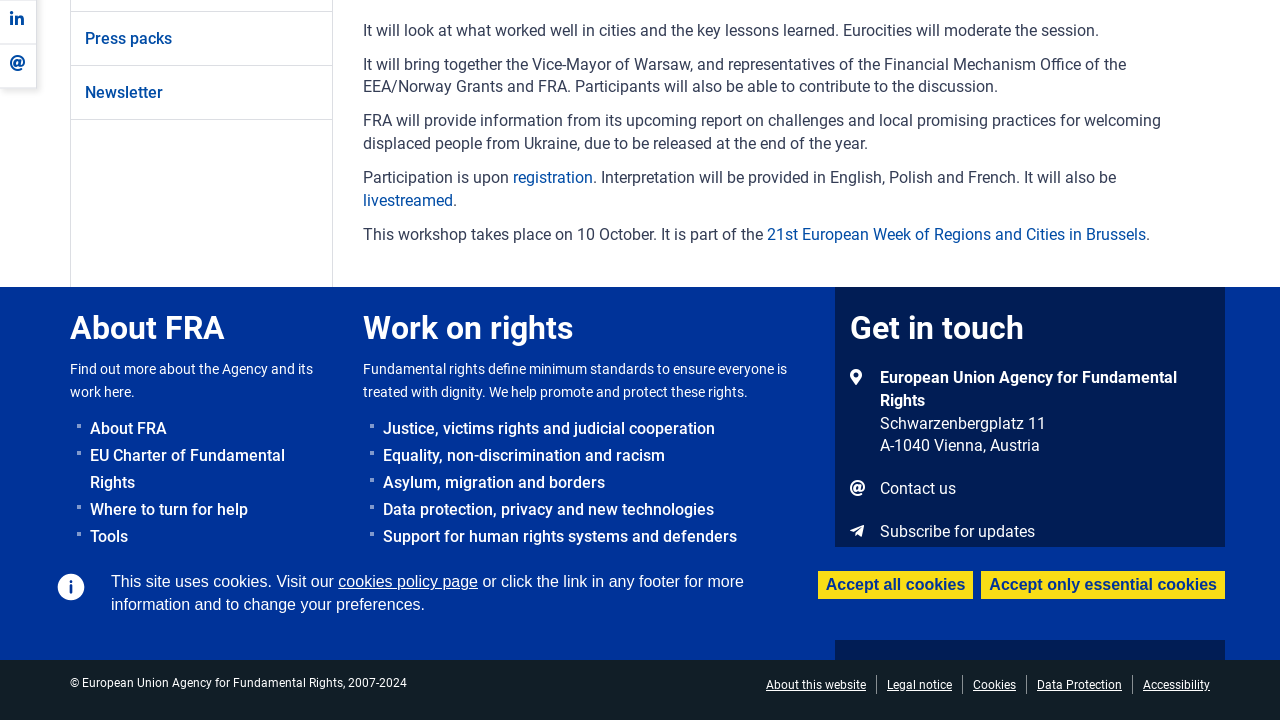Determine the bounding box coordinates (top-left x, top-left y, bottom-right x, bottom-right y) of the UI element described in the following text: Where to turn for help

[0.059, 0.688, 0.26, 0.726]